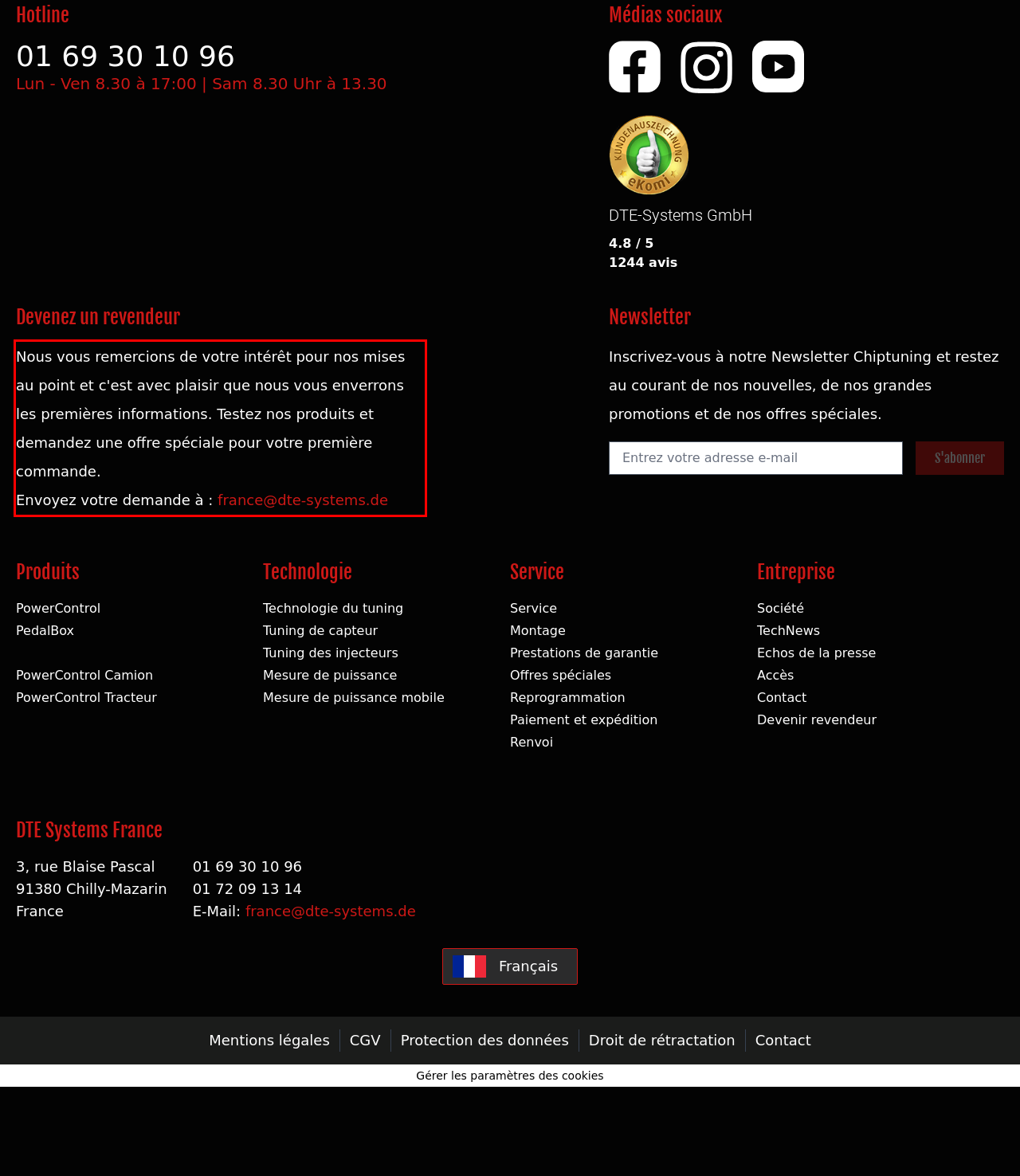From the provided screenshot, extract the text content that is enclosed within the red bounding box.

Nous vous remercions de votre intérêt pour nos mises au point et c'est avec plaisir que nous vous enverrons les premières informations. Testez nos produits et demandez une offre spéciale pour votre première commande. Envoyez votre demande à : france@dte-systems.de